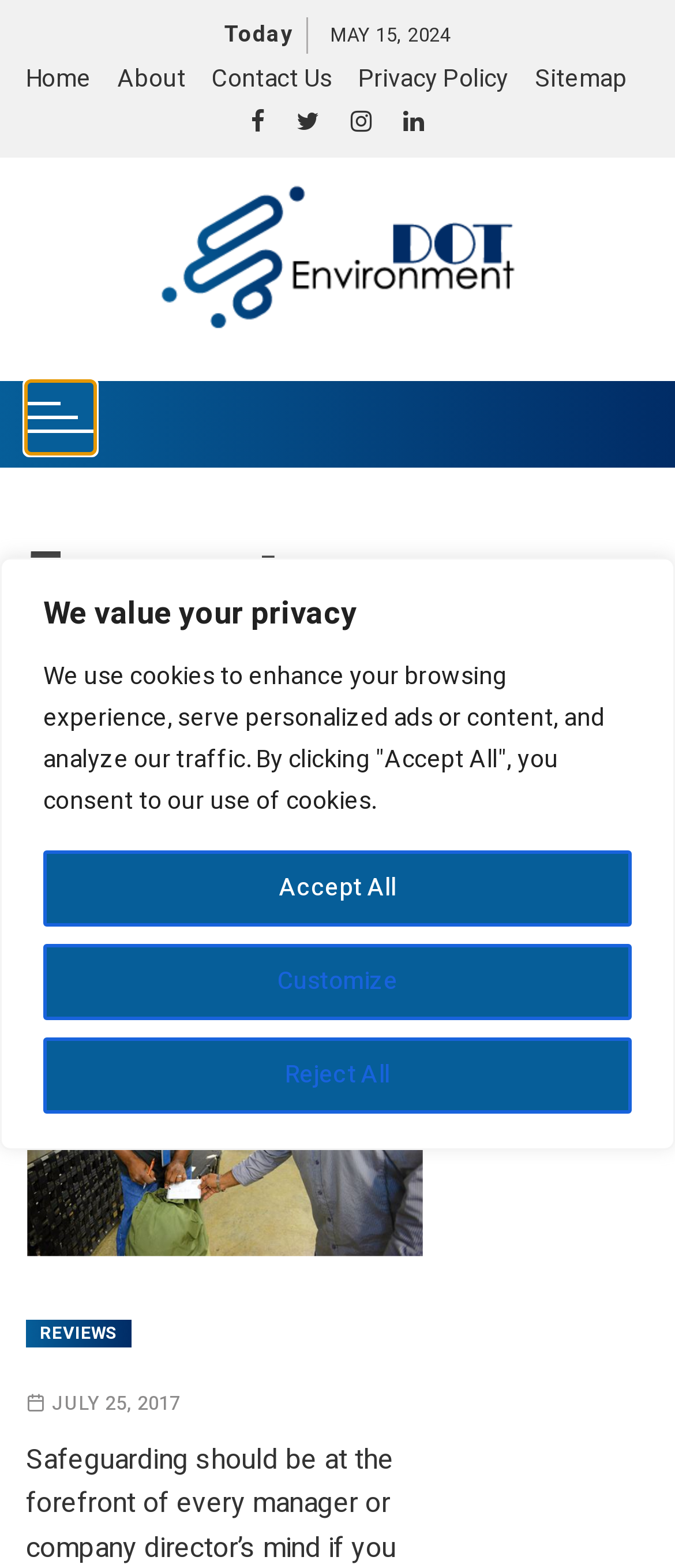Find the bounding box coordinates of the area to click in order to follow the instruction: "contact us".

[0.314, 0.038, 0.492, 0.061]